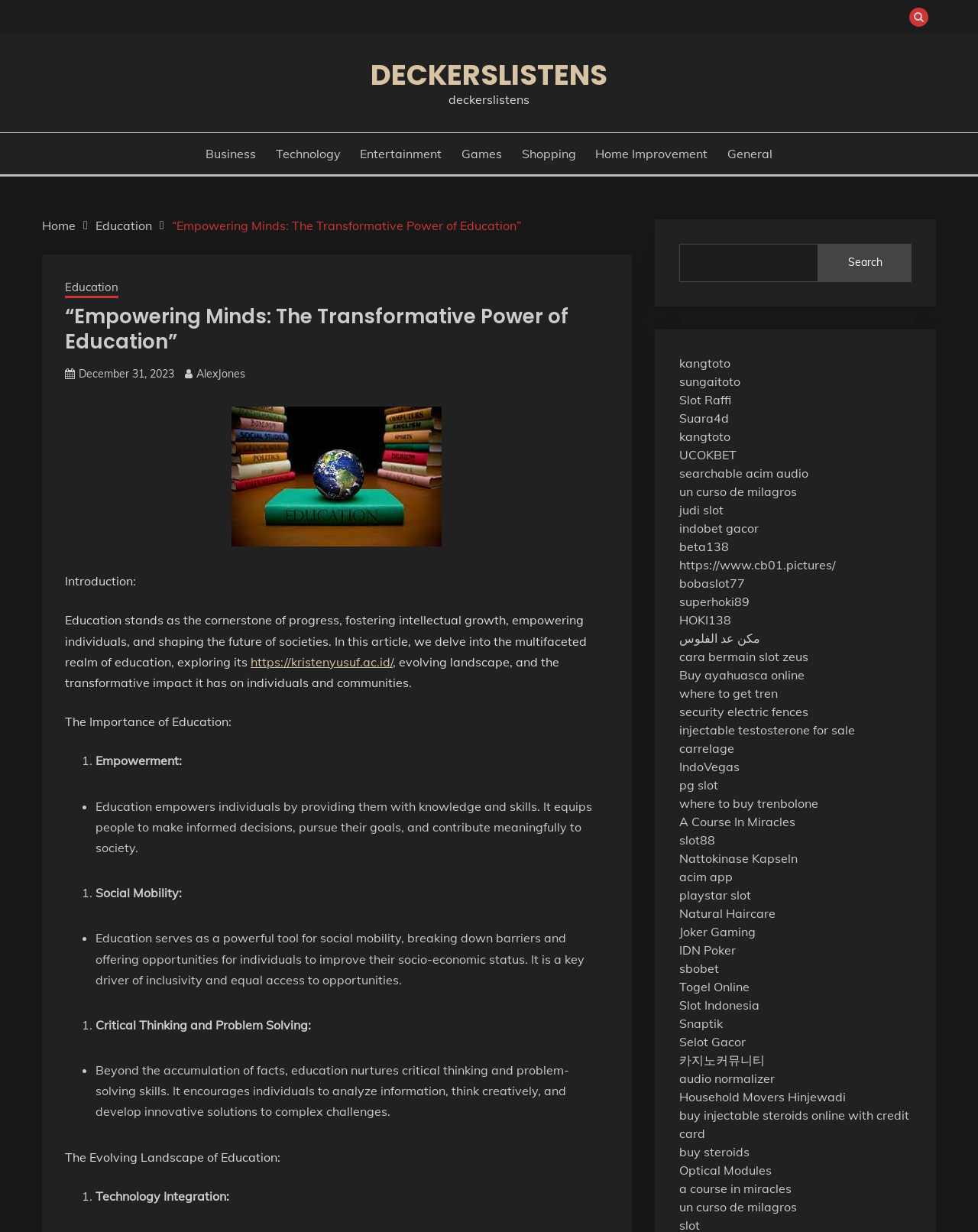Utilize the details in the image to thoroughly answer the following question: How many categories are listed in the navigation section?

In the navigation section, there are four categories listed: Home, Education, Business, and General, as indicated by the links 'Home', 'Education', 'Business', and 'General'.